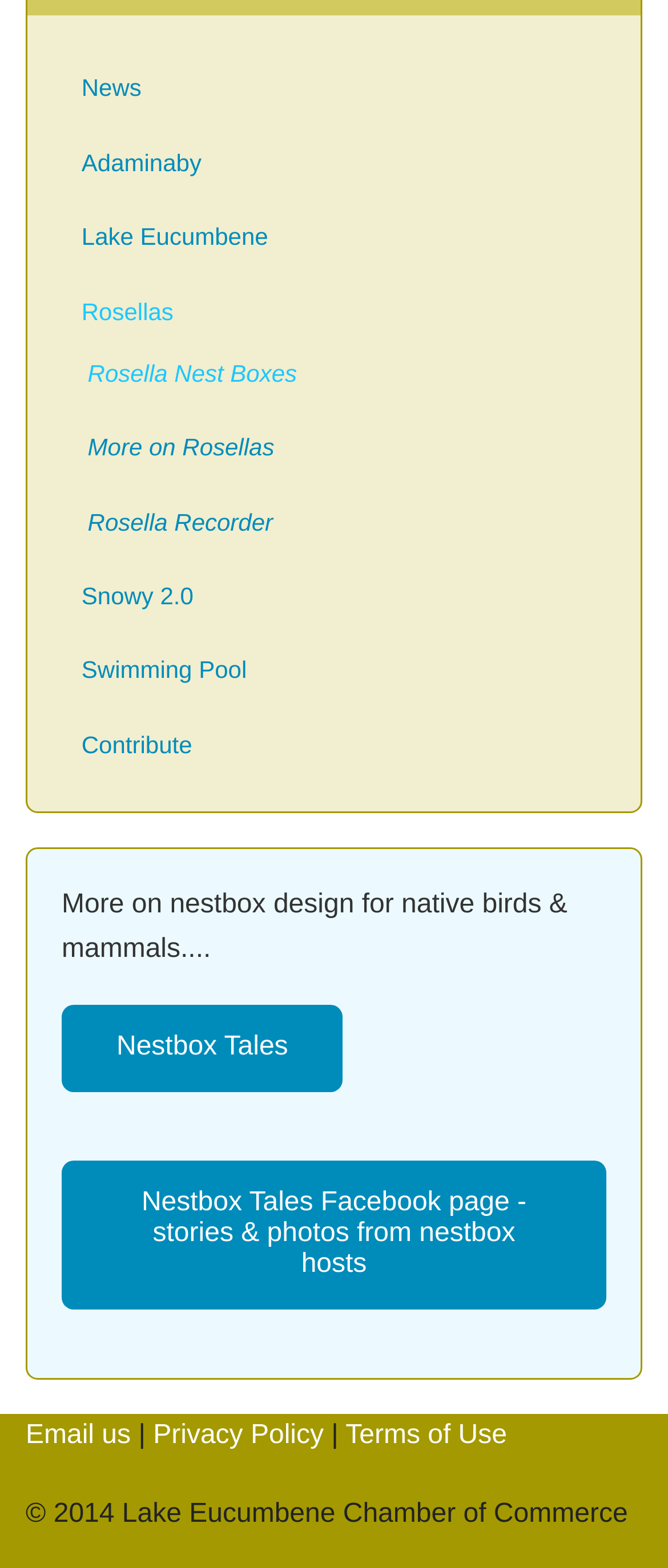Highlight the bounding box coordinates of the element you need to click to perform the following instruction: "Email us."

[0.038, 0.907, 0.196, 0.925]